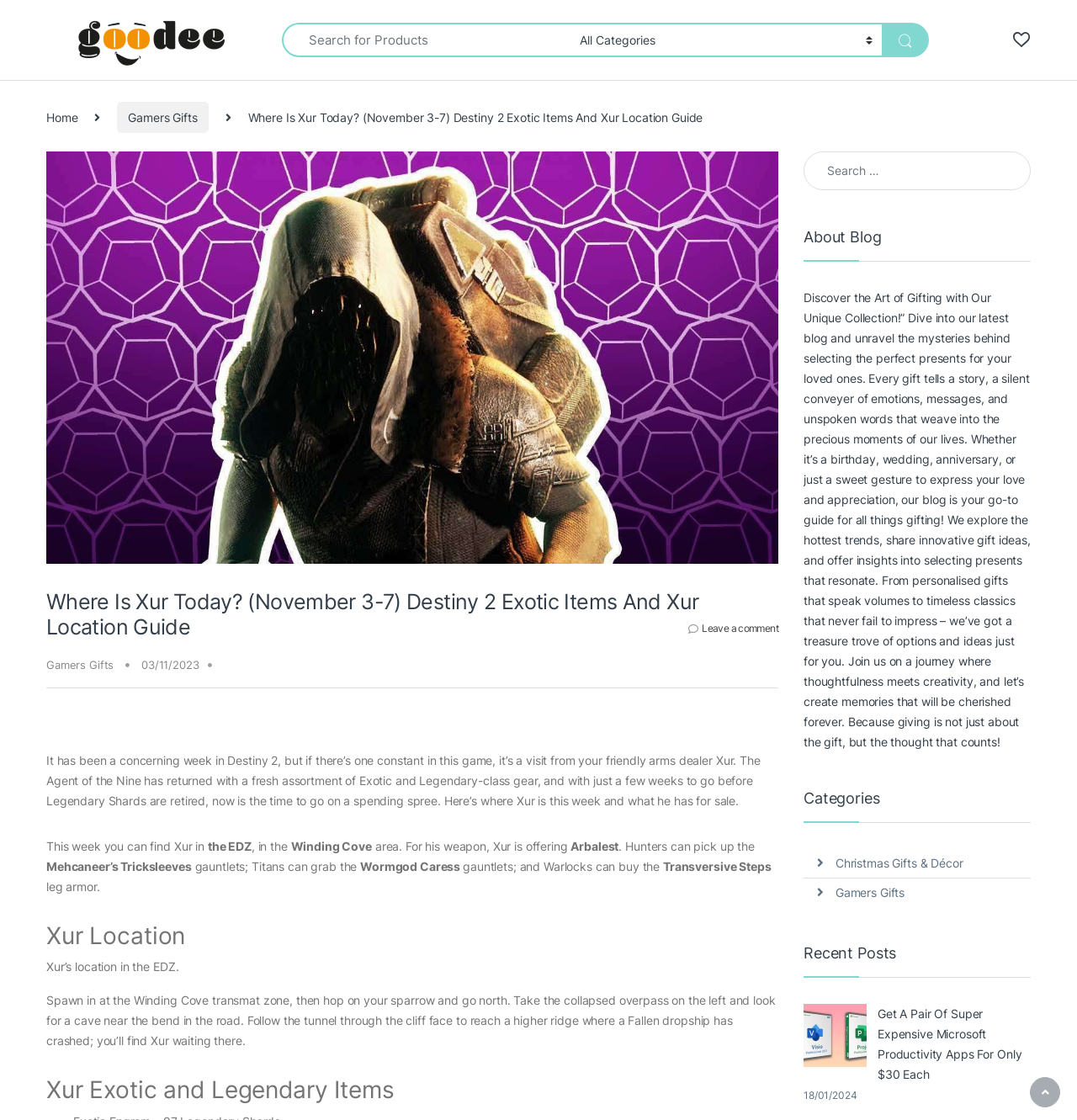Select the bounding box coordinates of the element I need to click to carry out the following instruction: "View Xur Location".

[0.043, 0.823, 0.723, 0.848]